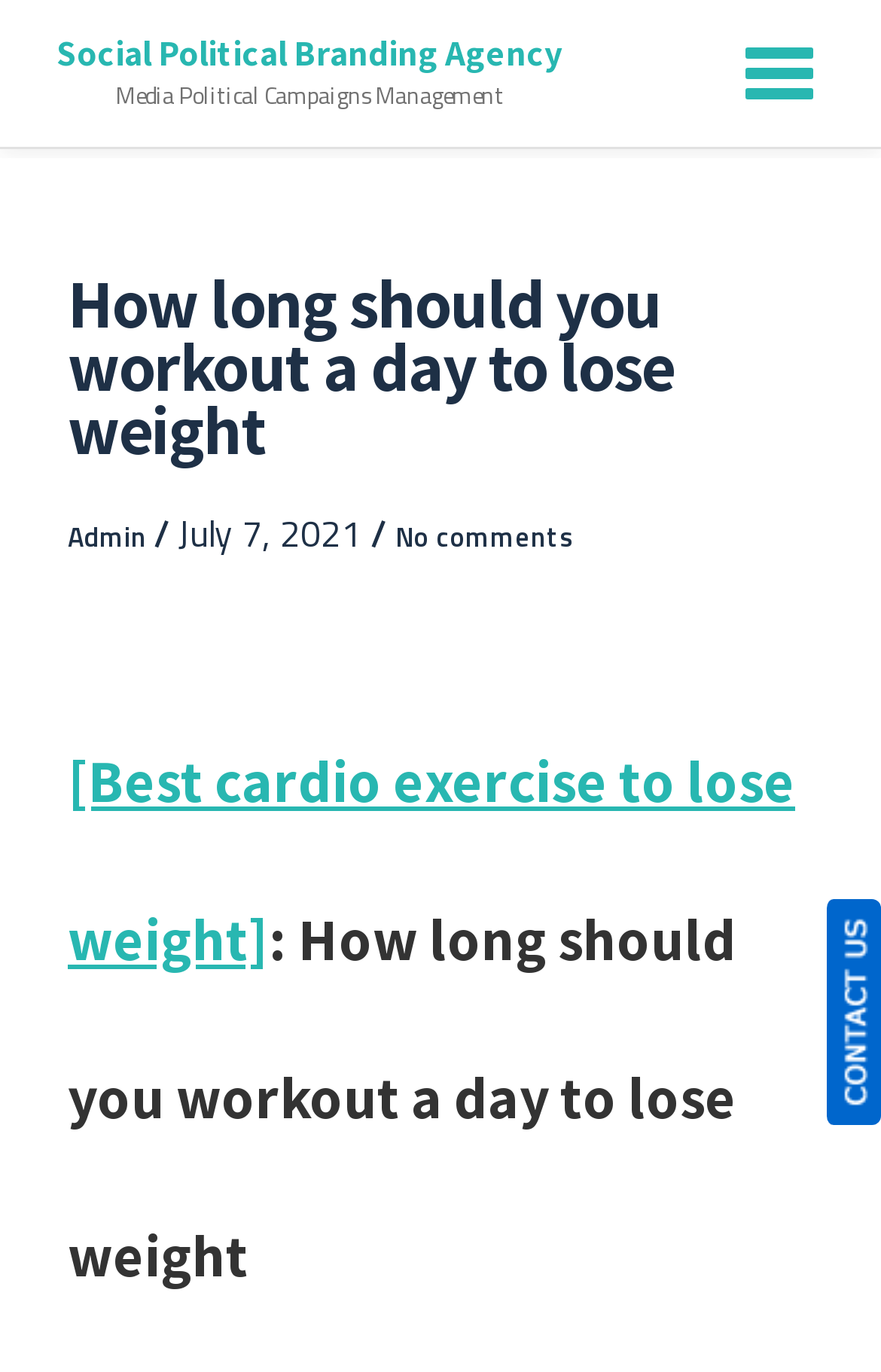What is the topic of the article?
Could you answer the question with a detailed and thorough explanation?

I found the answer by looking at the heading element with the text '[Best cardio exercise to lose weight]: How long should you workout a day to lose weight' which is a child of the header element.